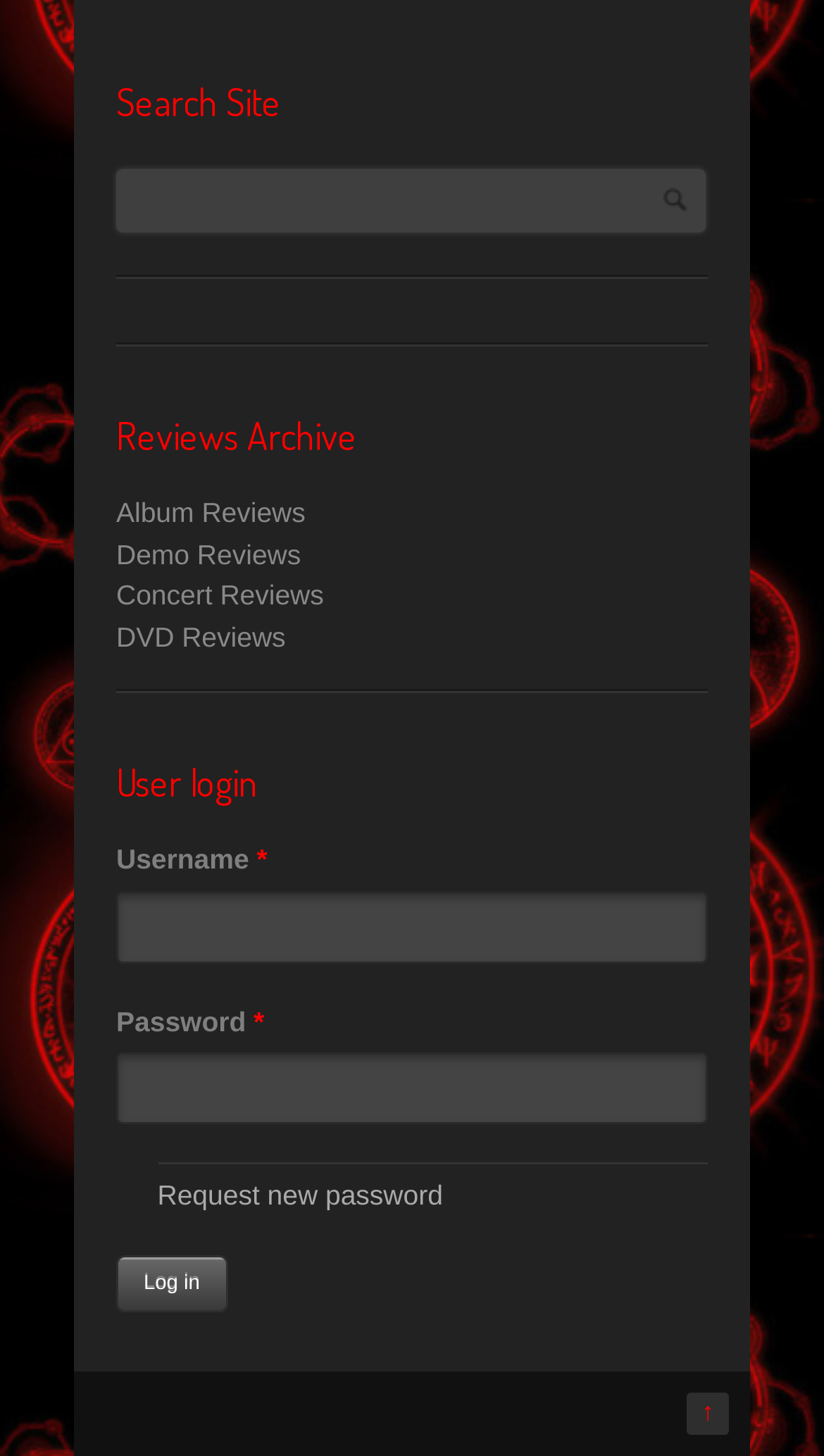Show the bounding box coordinates of the element that should be clicked to complete the task: "Log in".

[0.141, 0.862, 0.276, 0.901]